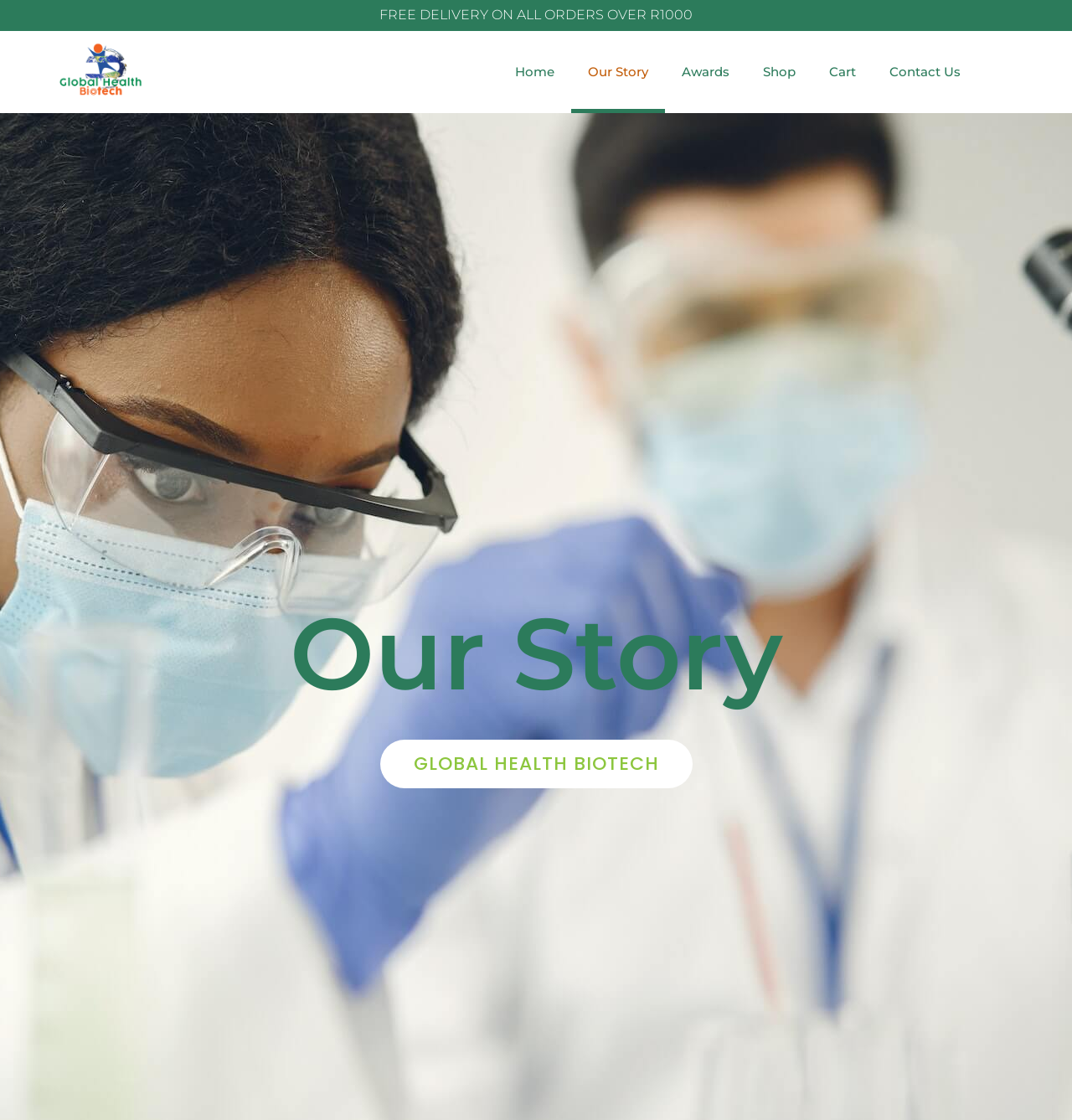How many main navigation links are there?
Look at the image and provide a detailed response to the question.

The webpage has six main navigation links: 'Home', 'Our Story', 'Awards', 'Shop', 'Cart', and 'Contact Us'.